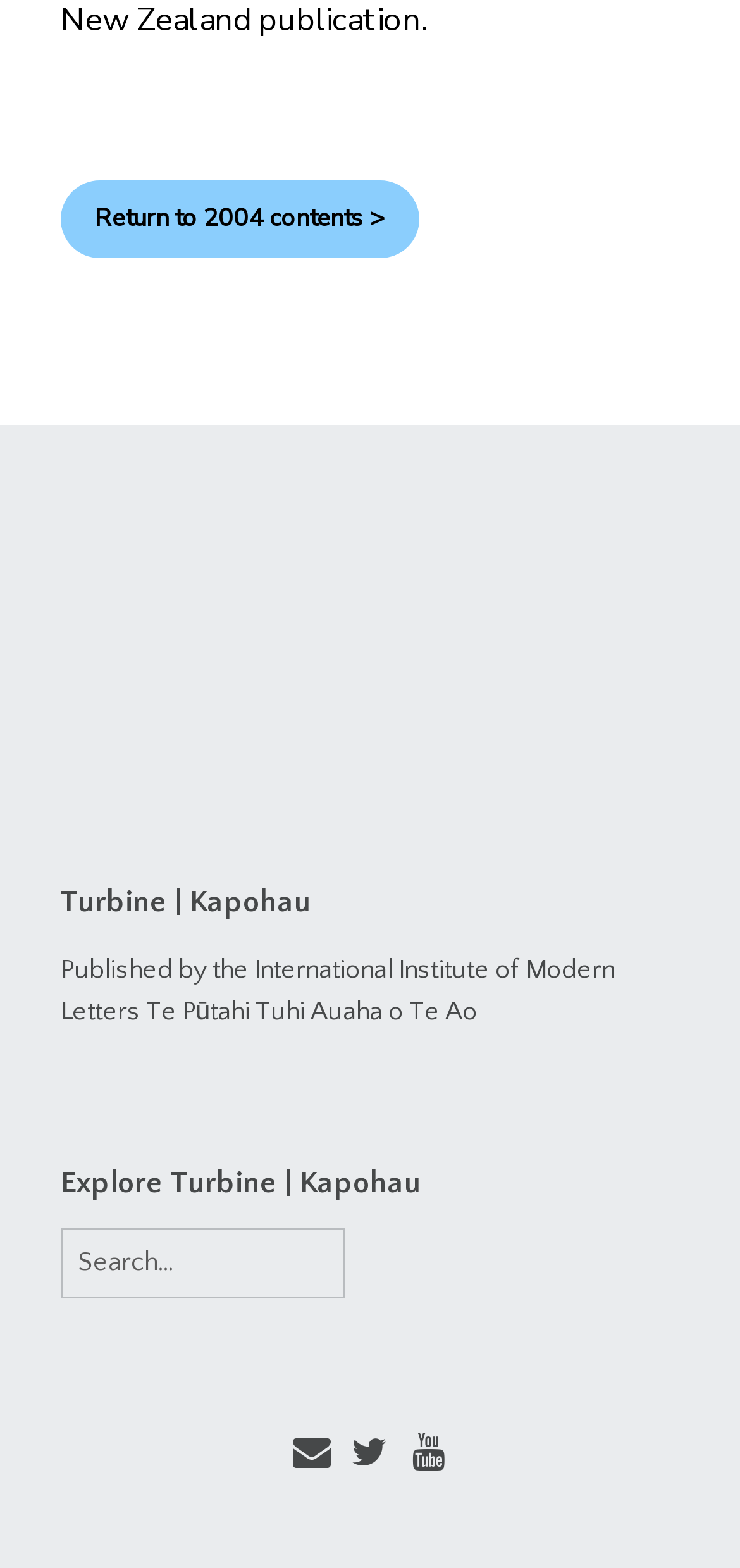Determine the bounding box for the UI element described here: "YouTube".

[0.546, 0.907, 0.612, 0.946]